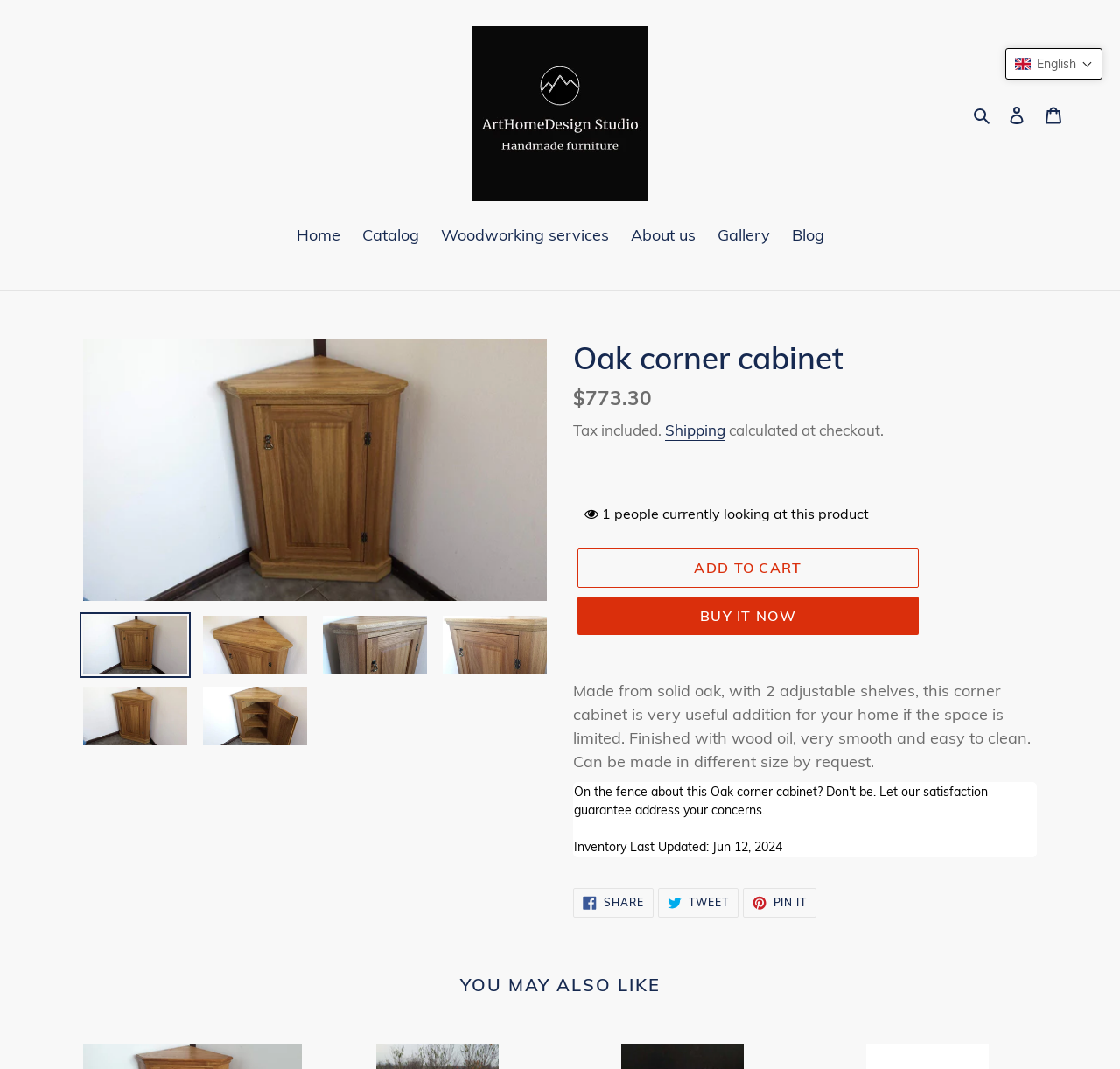Identify the bounding box coordinates of the element that should be clicked to fulfill this task: "Add to cart". The coordinates should be provided as four float numbers between 0 and 1, i.e., [left, top, right, bottom].

[0.516, 0.513, 0.82, 0.55]